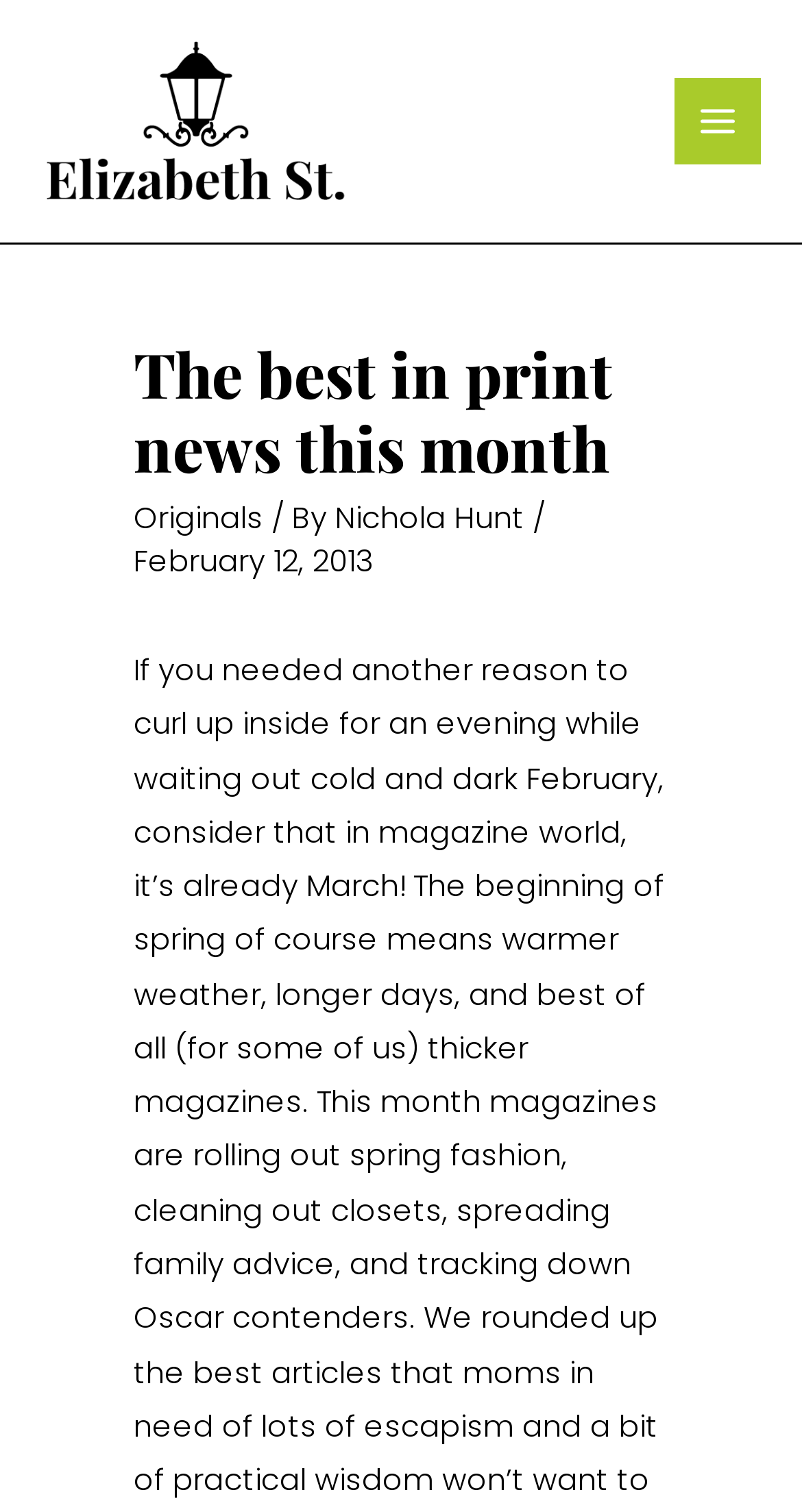Answer the question briefly using a single word or phrase: 
What is the name of the magazine?

Elizabeth Street